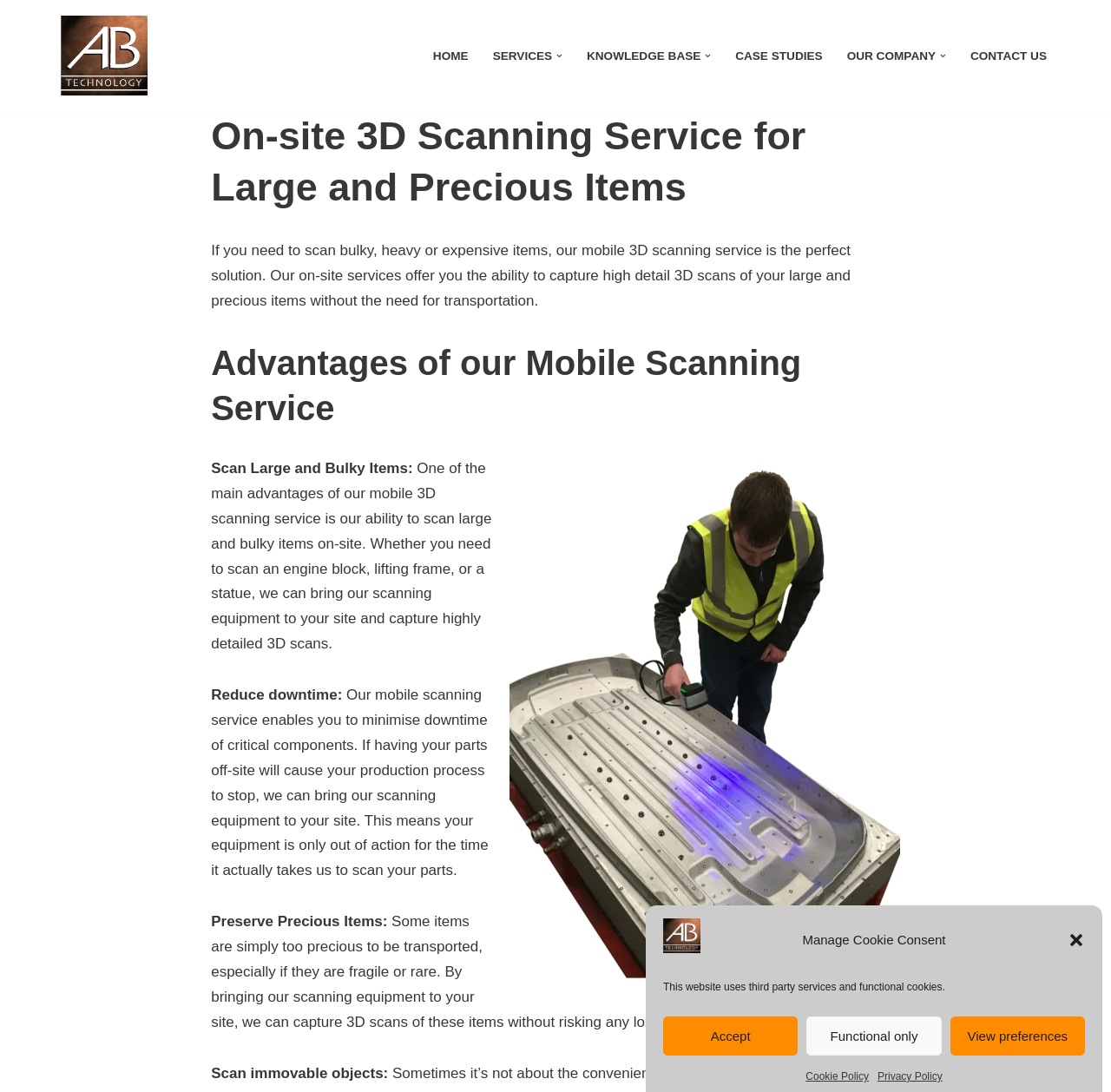Extract the primary heading text from the webpage.

On-site 3D Scanning Service for Large and Precious Items